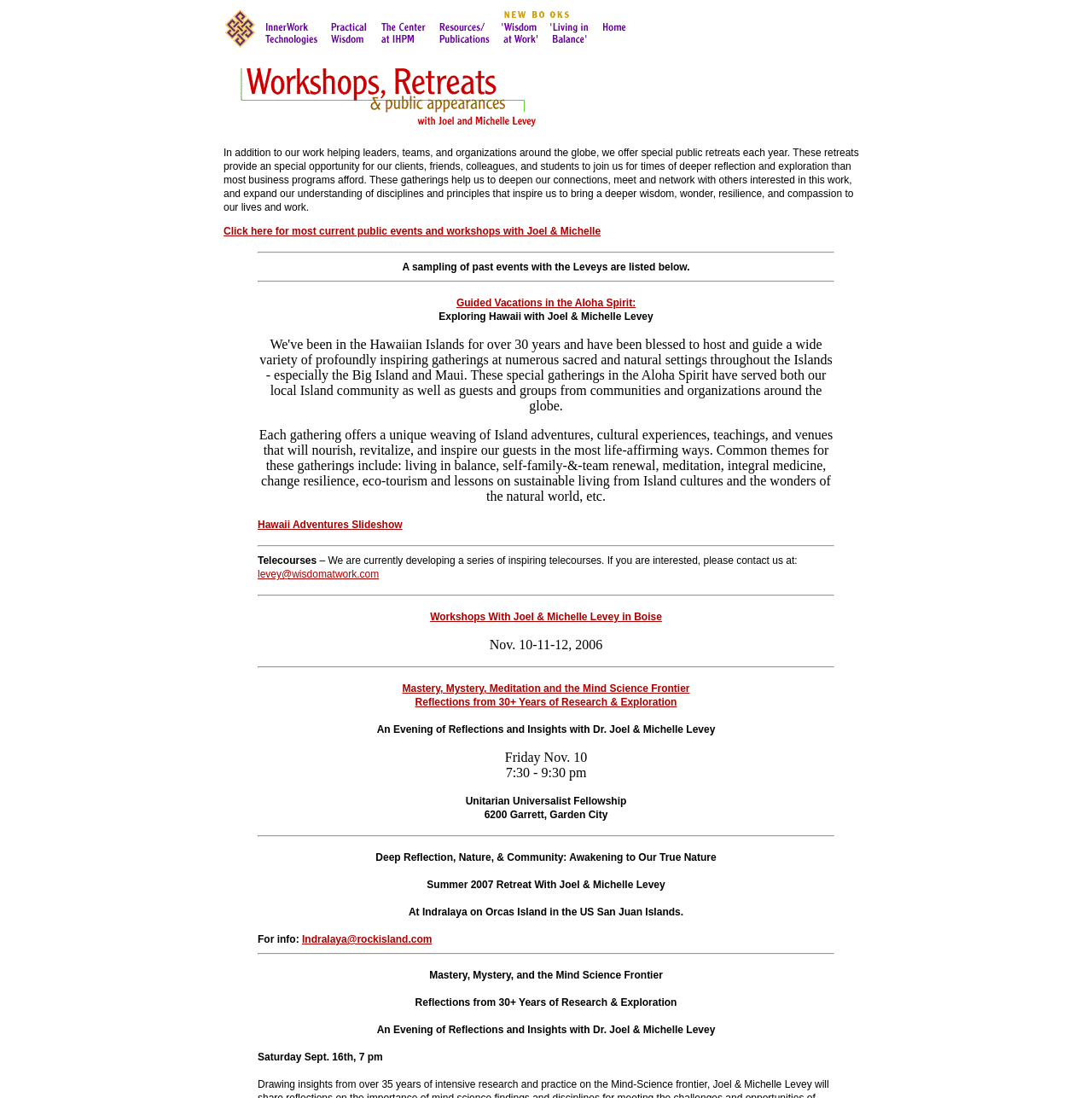Please locate the clickable area by providing the bounding box coordinates to follow this instruction: "Click on Click here for most current public events and workshops with Joel & Michelle".

[0.205, 0.205, 0.55, 0.216]